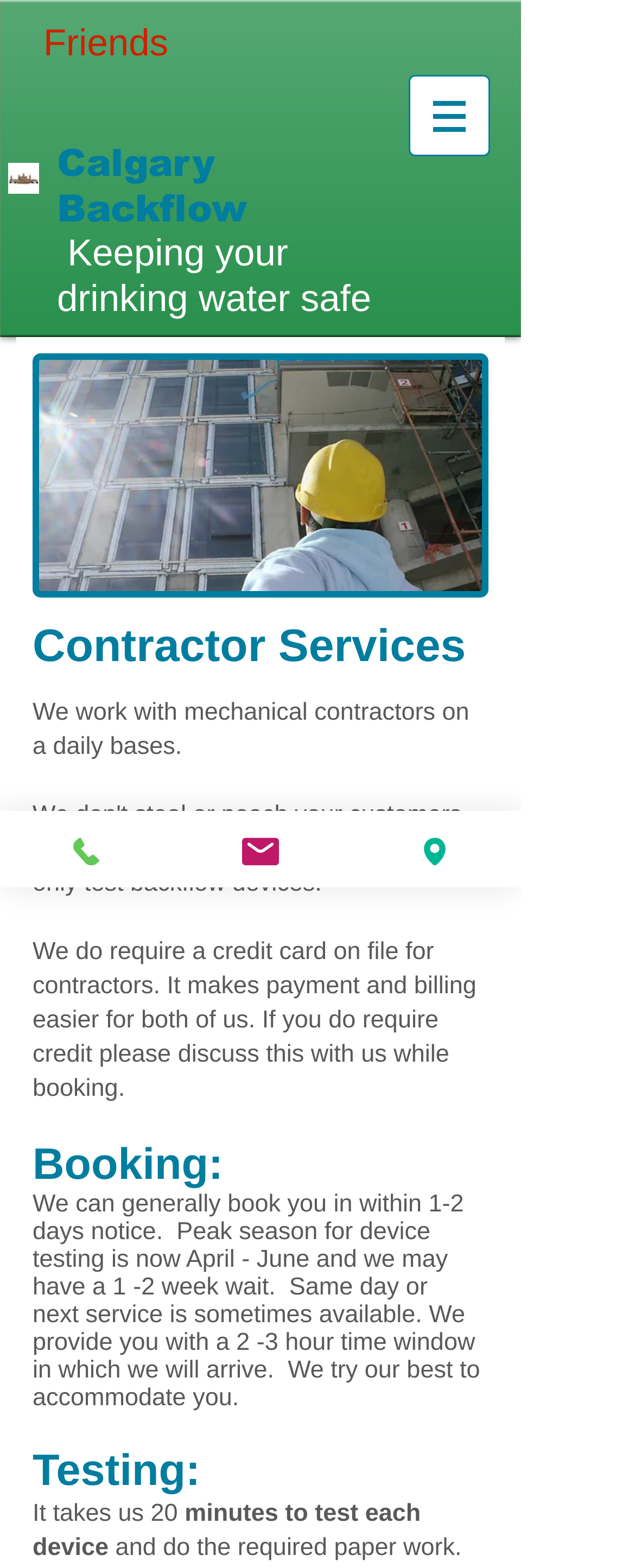How long does it take to test each device?
Refer to the image and give a detailed answer to the query.

The webpage states that it takes 20 minutes to test each device, as indicated by the text 'It takes us 20 minutes to test each device and do the required paper work'.